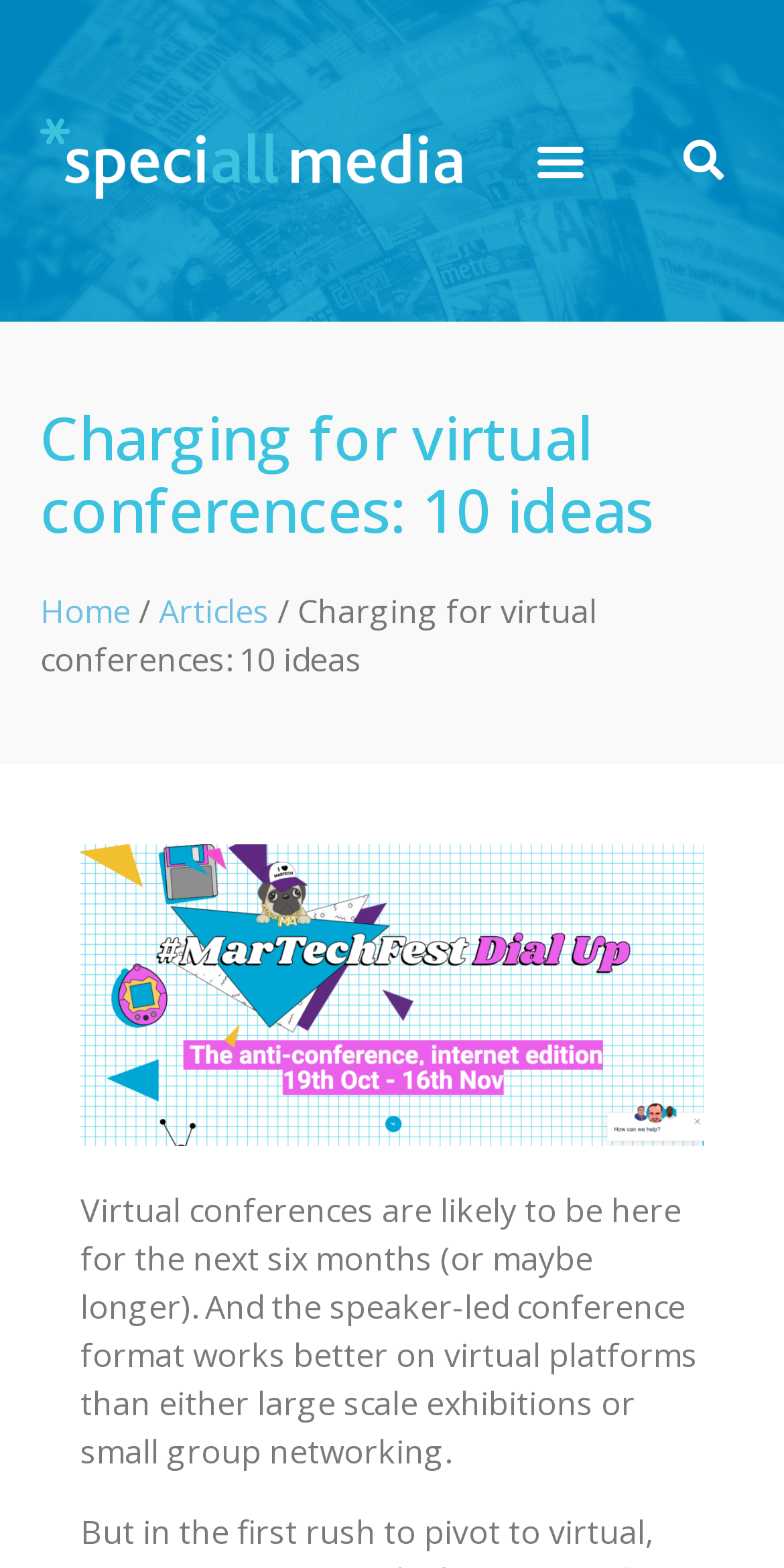Identify the webpage's primary heading and generate its text.

Charging for virtual conferences: 10 ideas